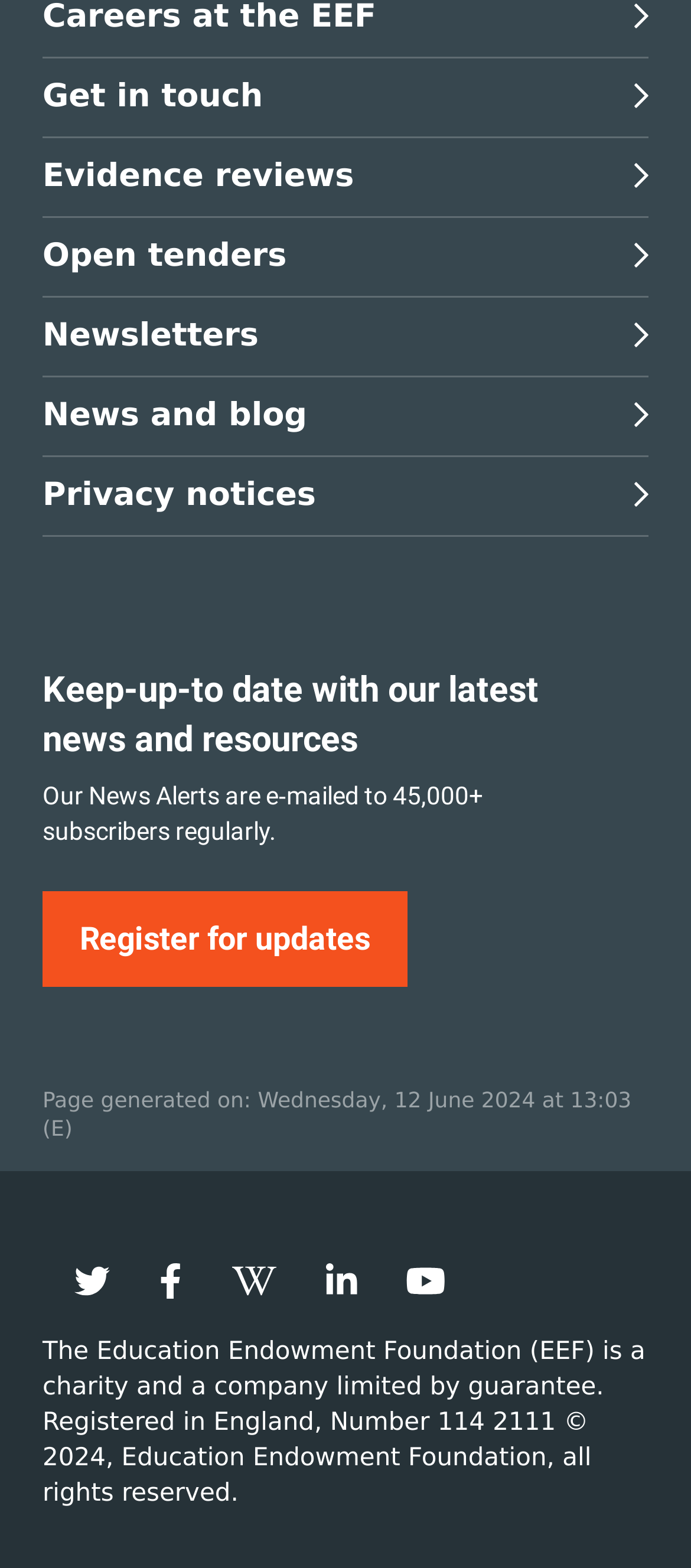What is the name of the charity?
Look at the image and provide a detailed response to the question.

The name of the charity is mentioned in the static text at the bottom of the webpage, which states 'The Education Endowment Foundation (EEF) is a charity and a company limited by guarantee.'